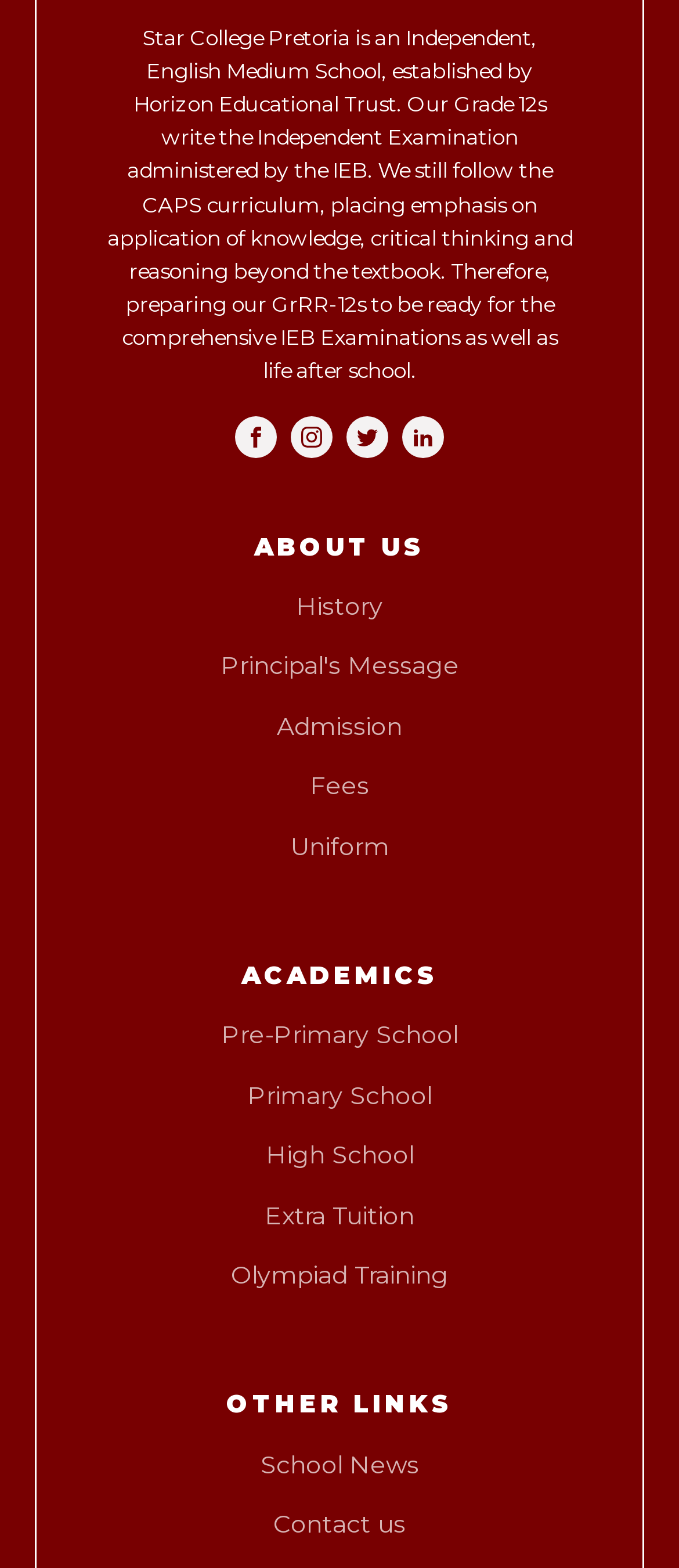Please find the bounding box coordinates of the element that must be clicked to perform the given instruction: "Learn about the school's history". The coordinates should be four float numbers from 0 to 1, i.e., [left, top, right, bottom].

[0.436, 0.374, 0.564, 0.399]